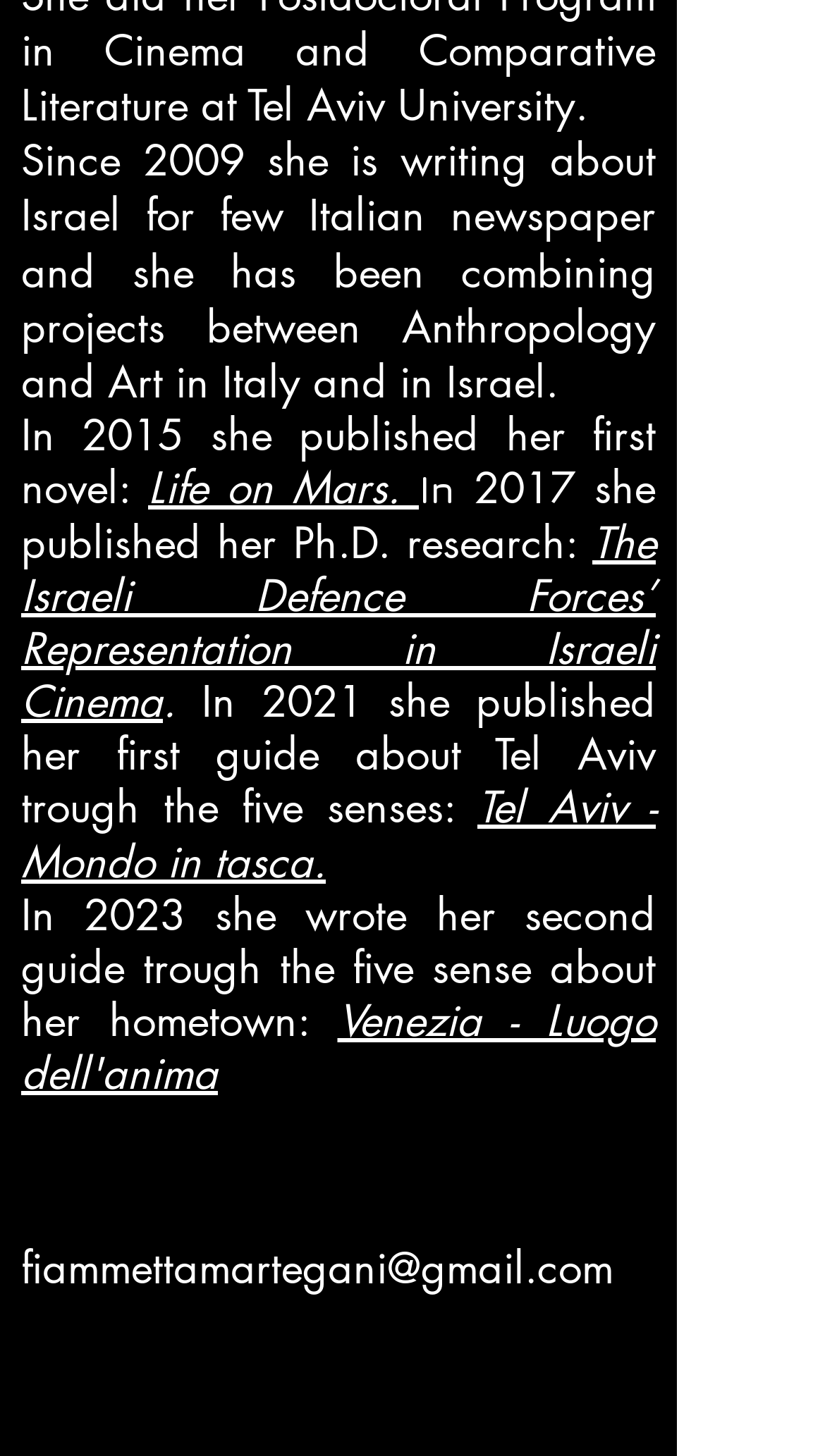Please provide the bounding box coordinates for the element that needs to be clicked to perform the instruction: "View Facebook profile". The coordinates must consist of four float numbers between 0 and 1, formatted as [left, top, right, bottom].

[0.026, 0.782, 0.126, 0.839]